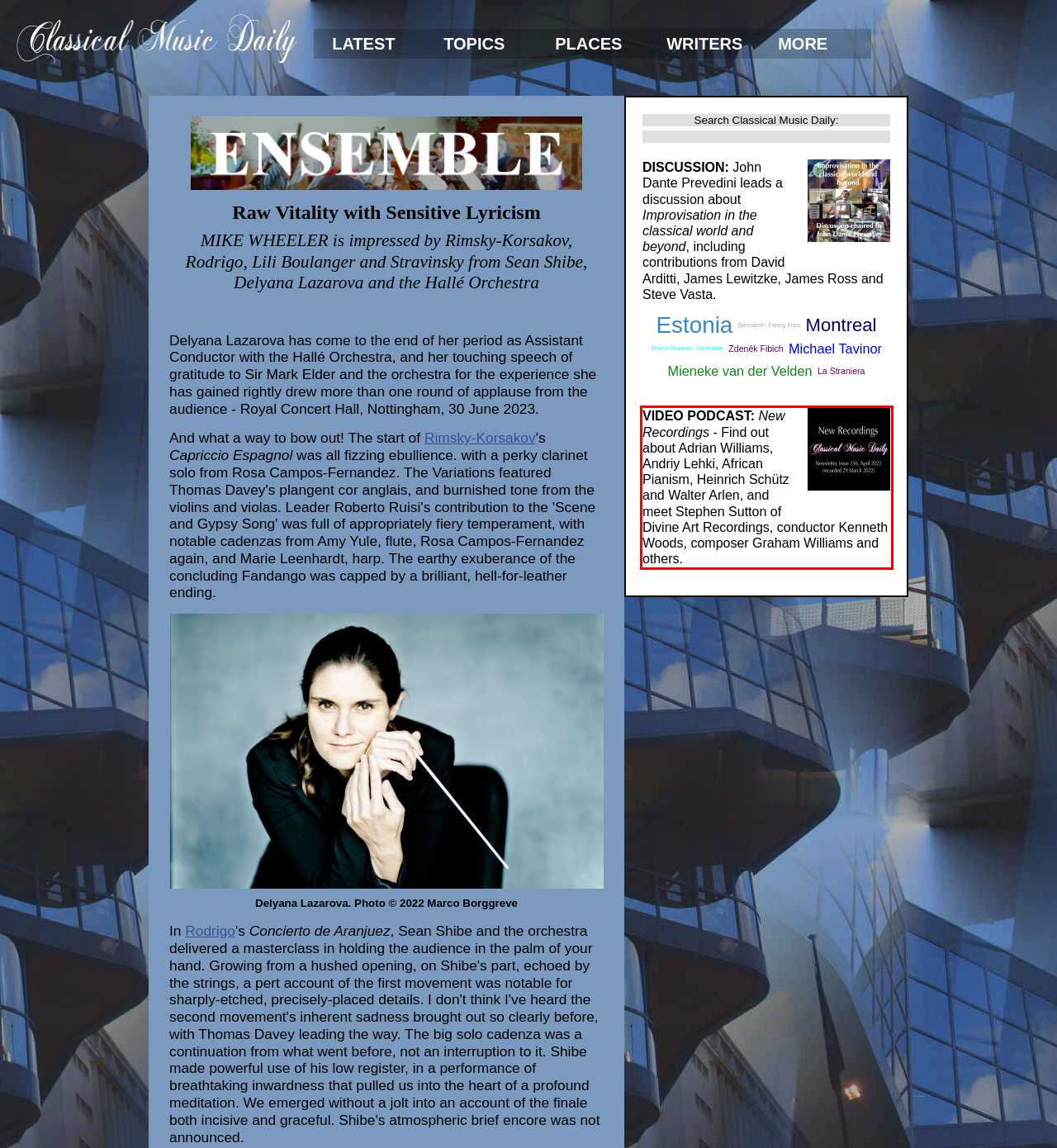Given a webpage screenshot, locate the red bounding box and extract the text content found inside it.

VIDEO PODCAST: New Recordings - Find out about Adrian Williams, Andriy Lehki, African Pianism, Heinrich Schütz and Walter Arlen, and meet Stephen Sutton of Divine Art Recordings, conductor Kenneth Woods, composer Graham Williams and others.